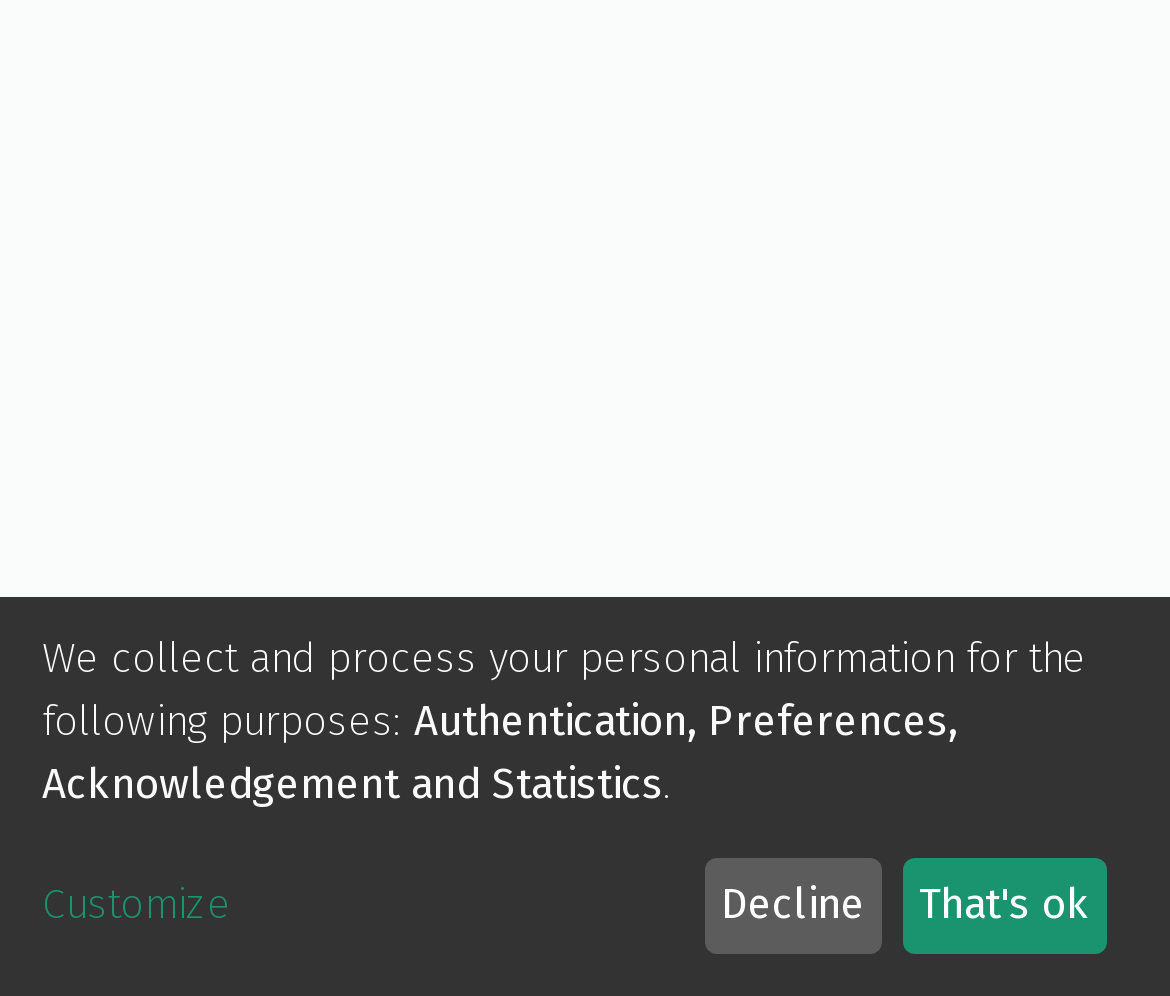Using the element description: "Customize", determine the bounding box coordinates. The coordinates should be in the format [left, top, right, bottom], with values between 0 and 1.

[0.036, 0.878, 0.584, 0.941]